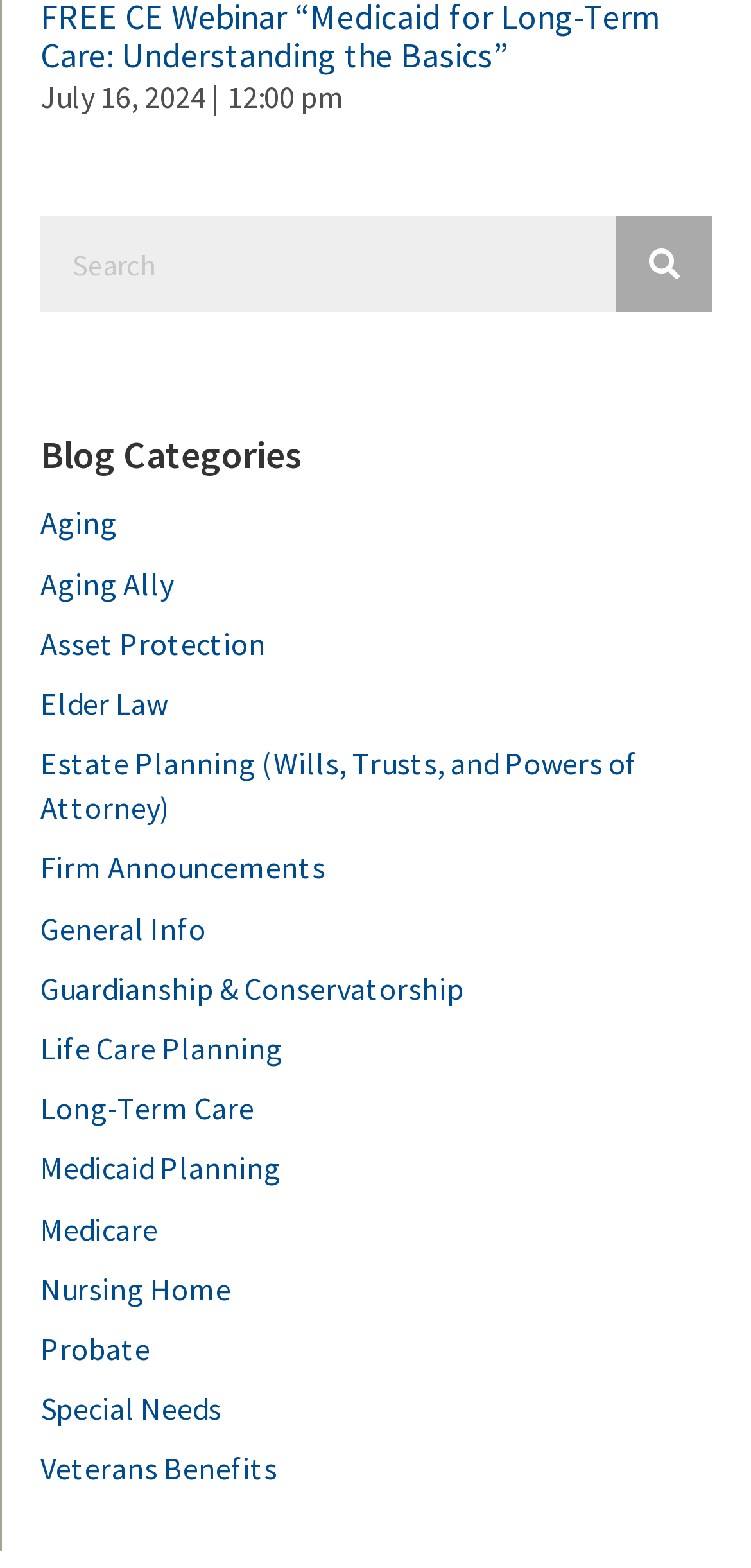Specify the bounding box coordinates of the area that needs to be clicked to achieve the following instruction: "View Aging blog category".

[0.054, 0.321, 0.156, 0.346]